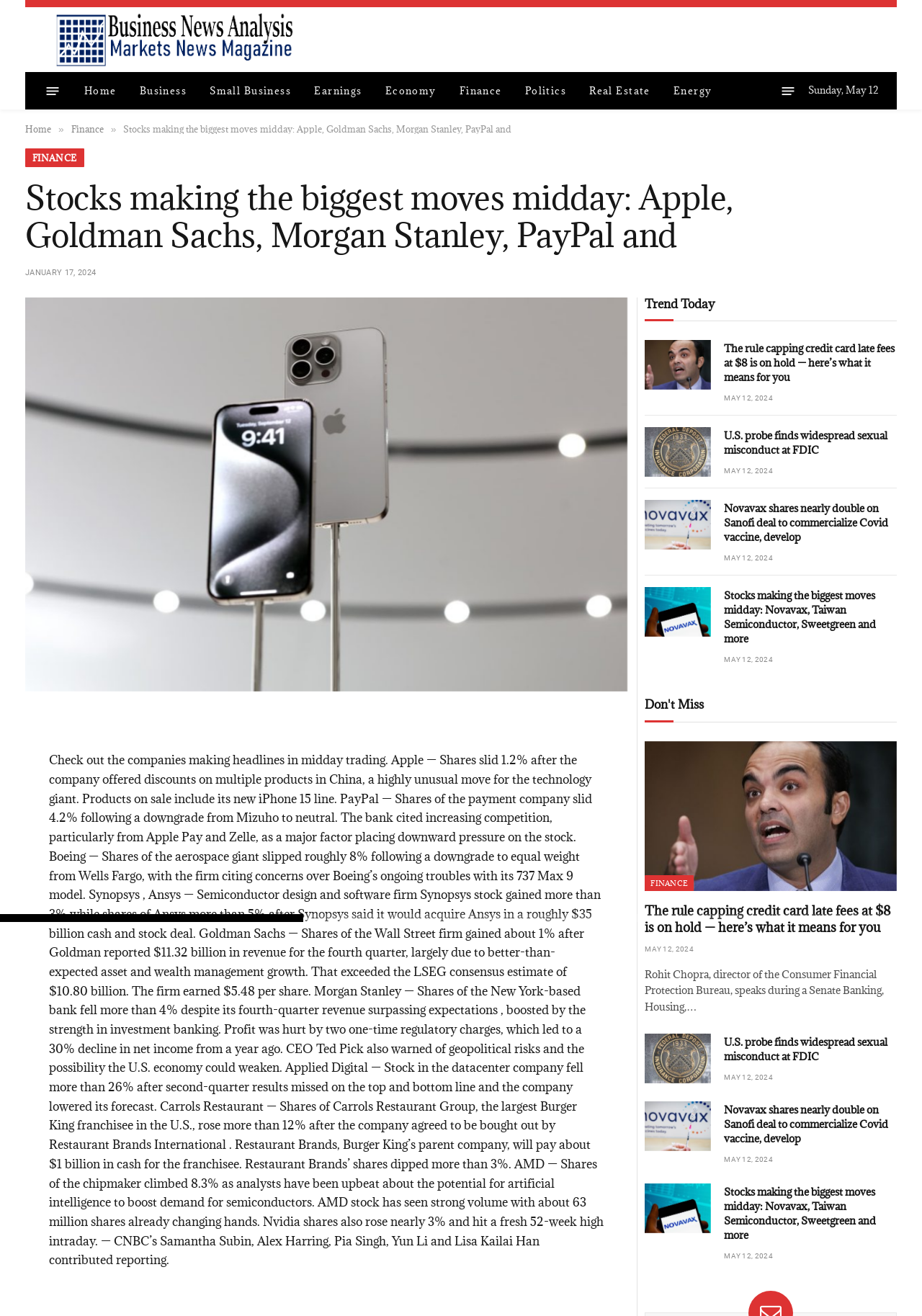What is the name of the payment company that slid 4.2%?
Based on the image content, provide your answer in one word or a short phrase.

PayPal